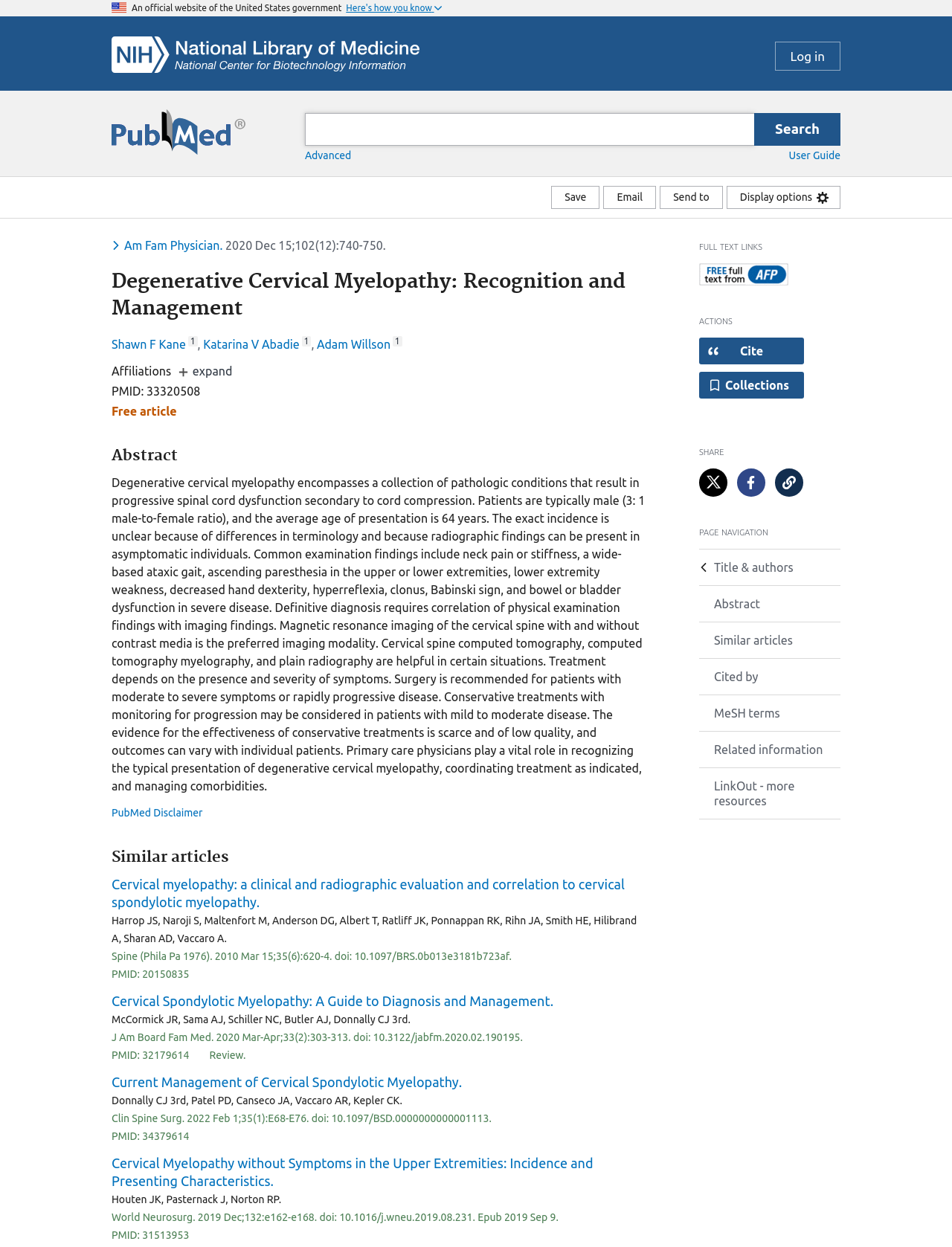Bounding box coordinates must be specified in the format (top-left x, top-left y, bottom-right x, bottom-right y). All values should be floating point numbers between 0 and 1. What are the bounding box coordinates of the UI element described as: Here's how you know

[0.363, 0.003, 0.464, 0.01]